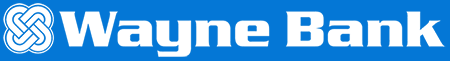What is the purpose of the logo design?
From the details in the image, provide a complete and detailed answer to the question.

The caption suggests that the overall design of the logo conveys a sense of professionalism and trust, which is suitable for a financial institution, implying that the purpose of the logo design is to convey these values.